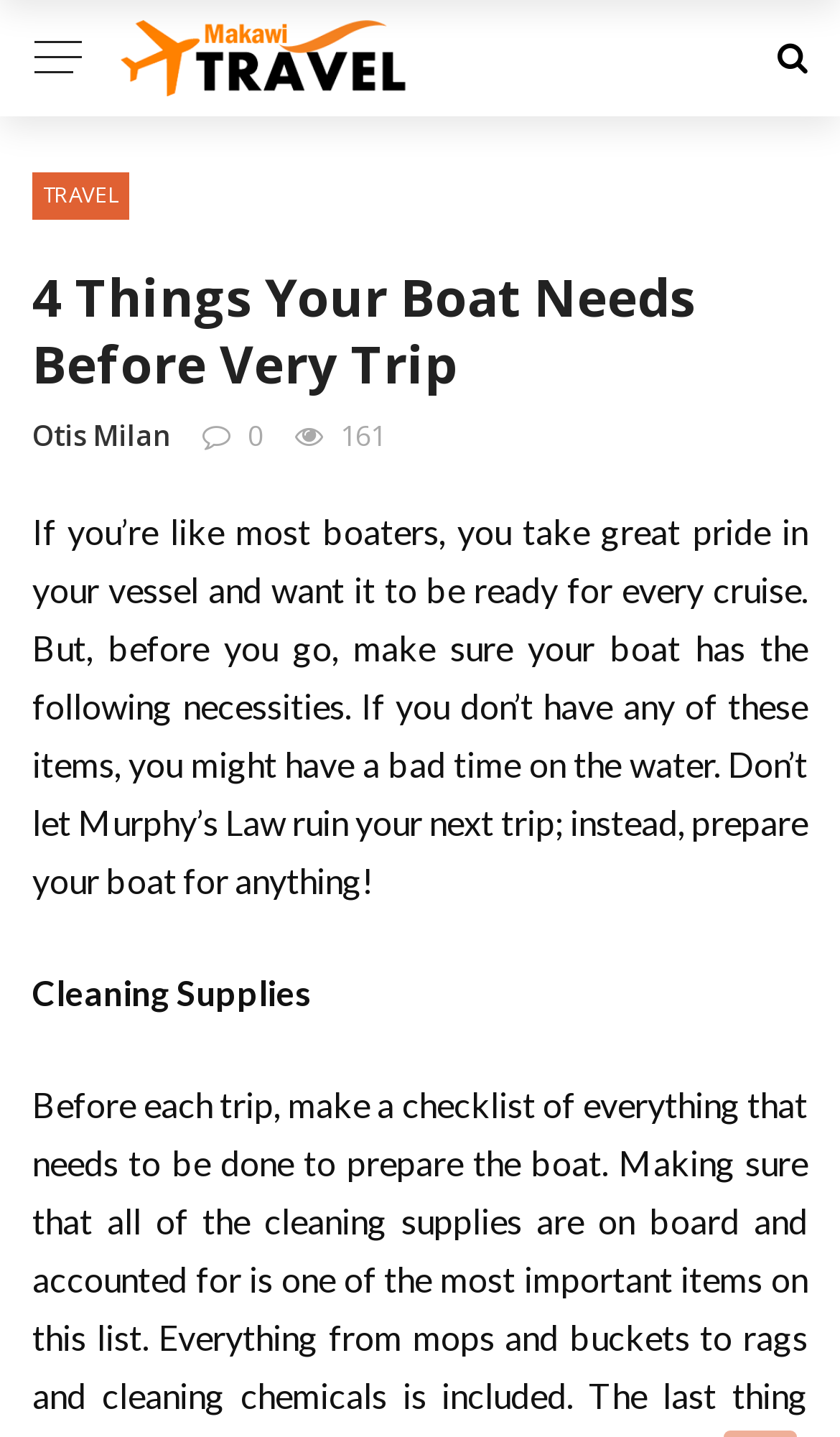What is the purpose of the cleaning supplies?
Give a single word or phrase answer based on the content of the image.

Boat maintenance